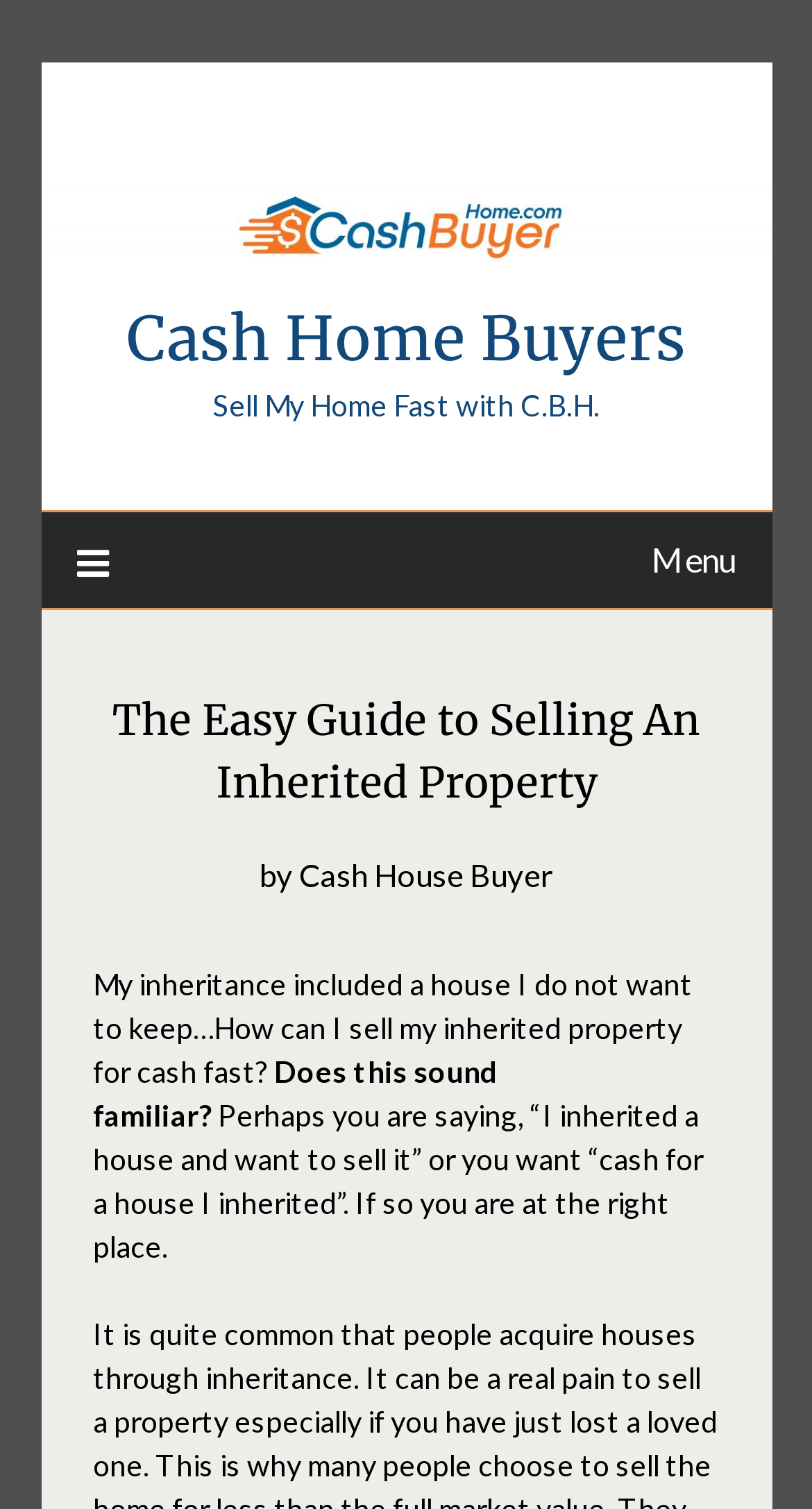Provide a short, one-word or phrase answer to the question below:
What is the main concern of the target audience?

Selling inherited property